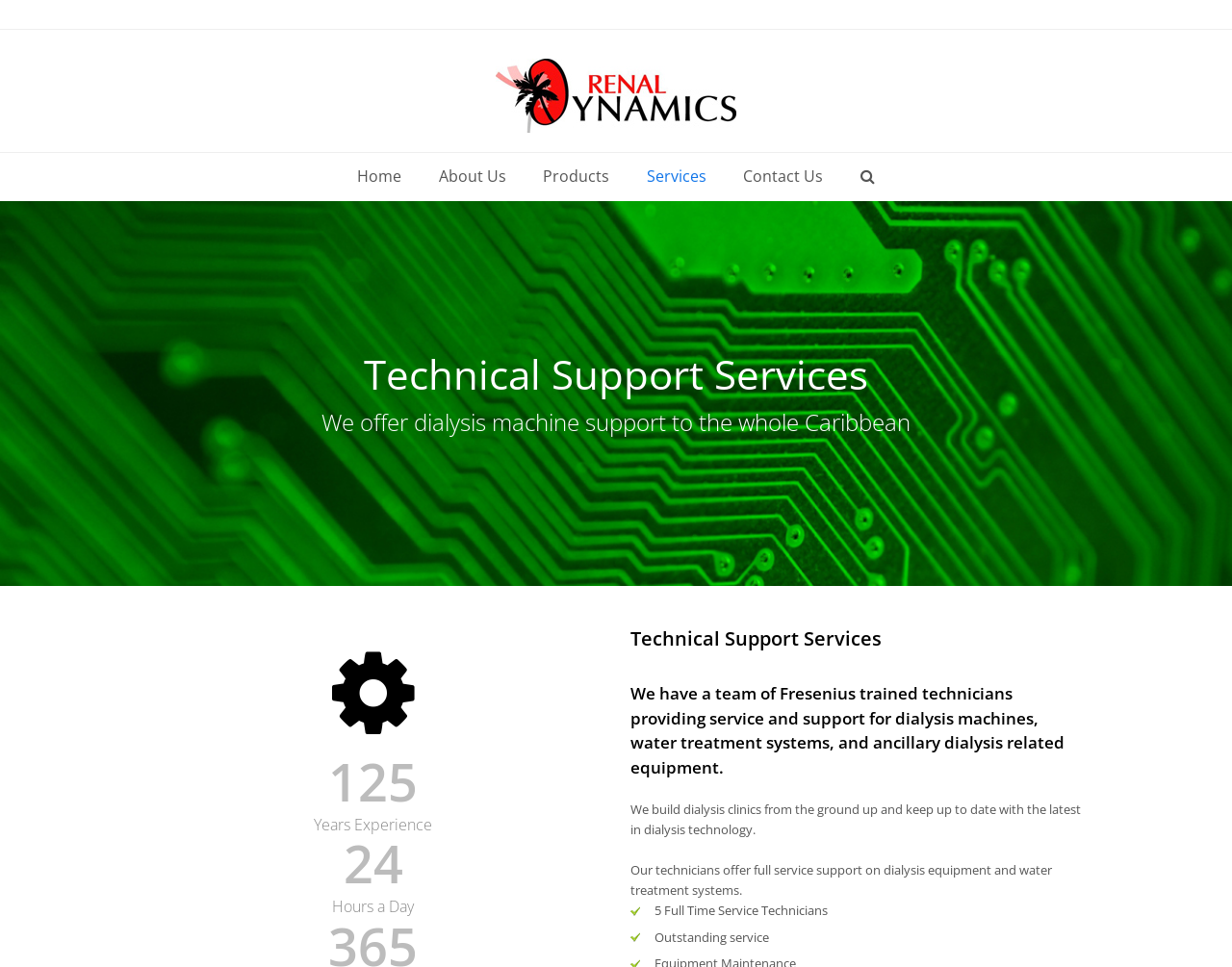Please find the bounding box for the UI component described as follows: "About Us".

[0.342, 0.158, 0.425, 0.208]